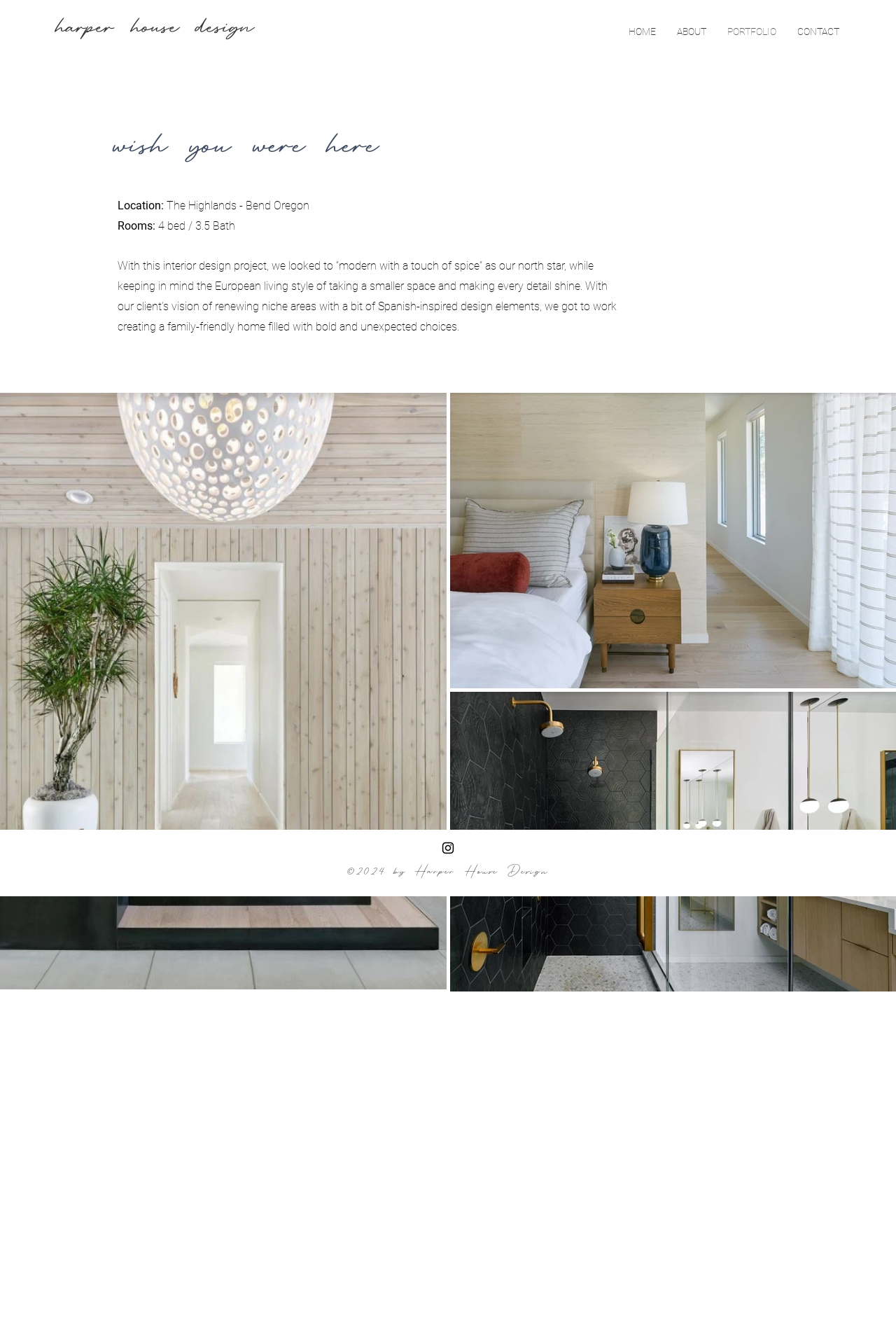Provide a one-word or short-phrase response to the question:
What is the design style of the project?

Modern with a touch of spice